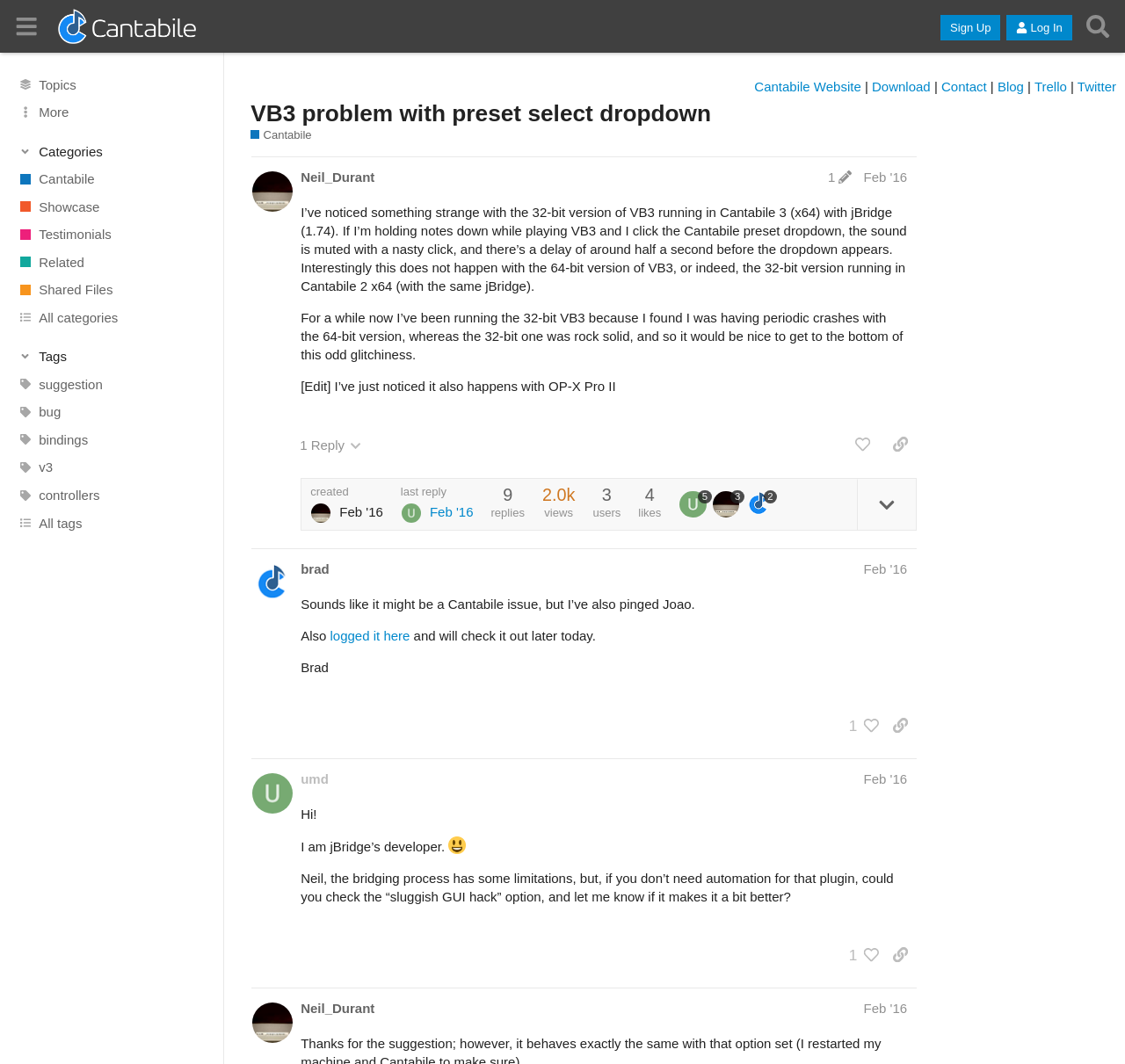What is the name of the community?
Look at the image and provide a short answer using one word or a phrase.

Cantabile Community